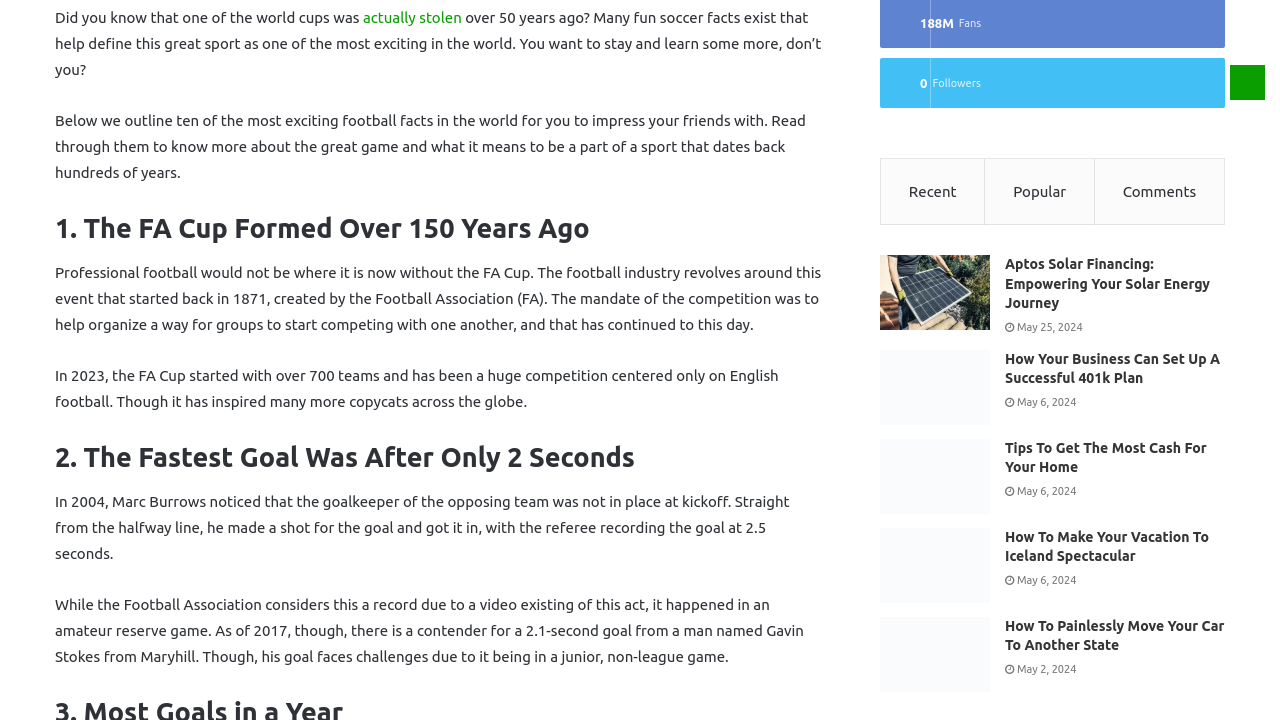Using the details from the image, please elaborate on the following question: What is the purpose of the FA Cup?

The text explains that 'The mandate of the competition was to help organize a way for groups to start competing with one another, and that has continued to this day.' This indicates that the primary purpose of the FA Cup is to organize competitions among football teams.